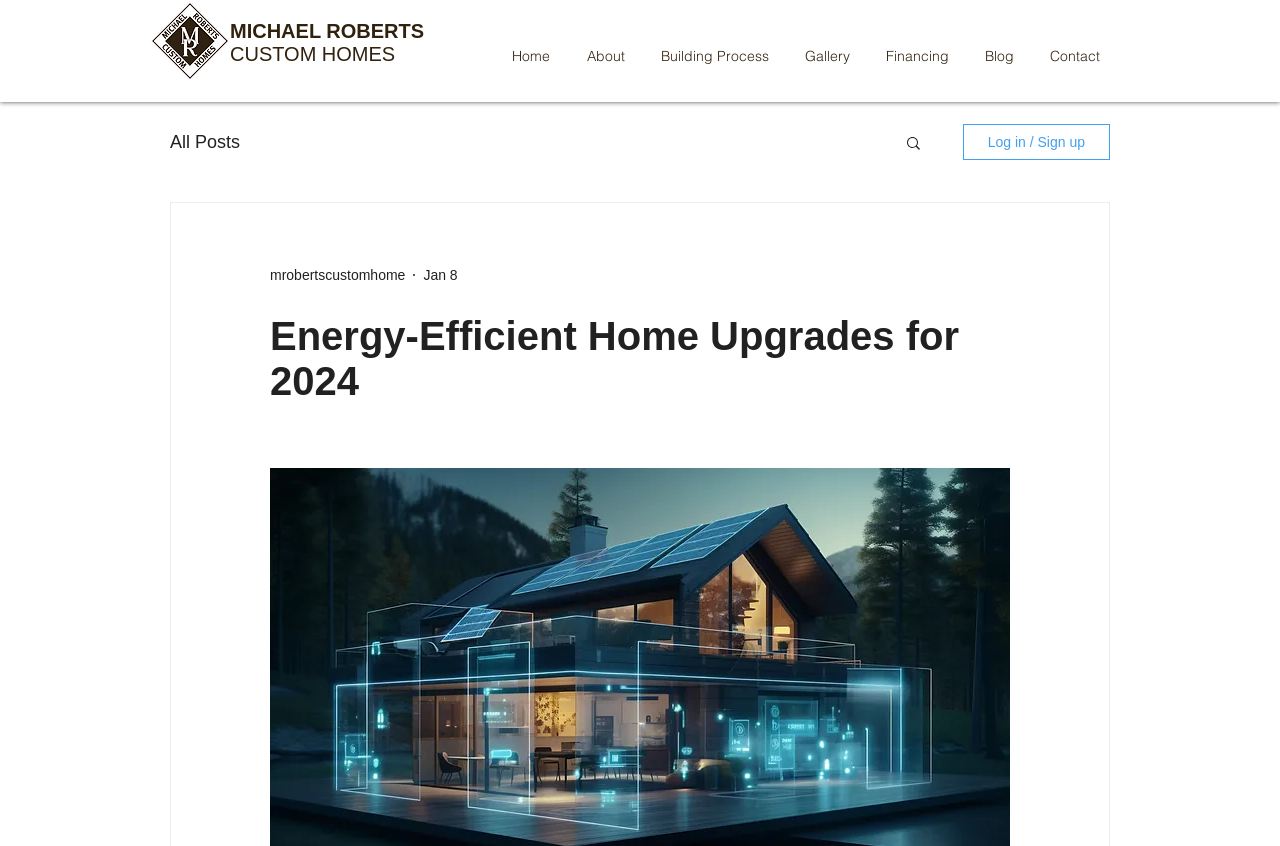Based on the visual content of the image, answer the question thoroughly: What is the text of the heading below the navigation?

I looked for a heading element below the navigation element and found the text 'Energy-Efficient Home Upgrades for 2024' which is the heading of the main content.